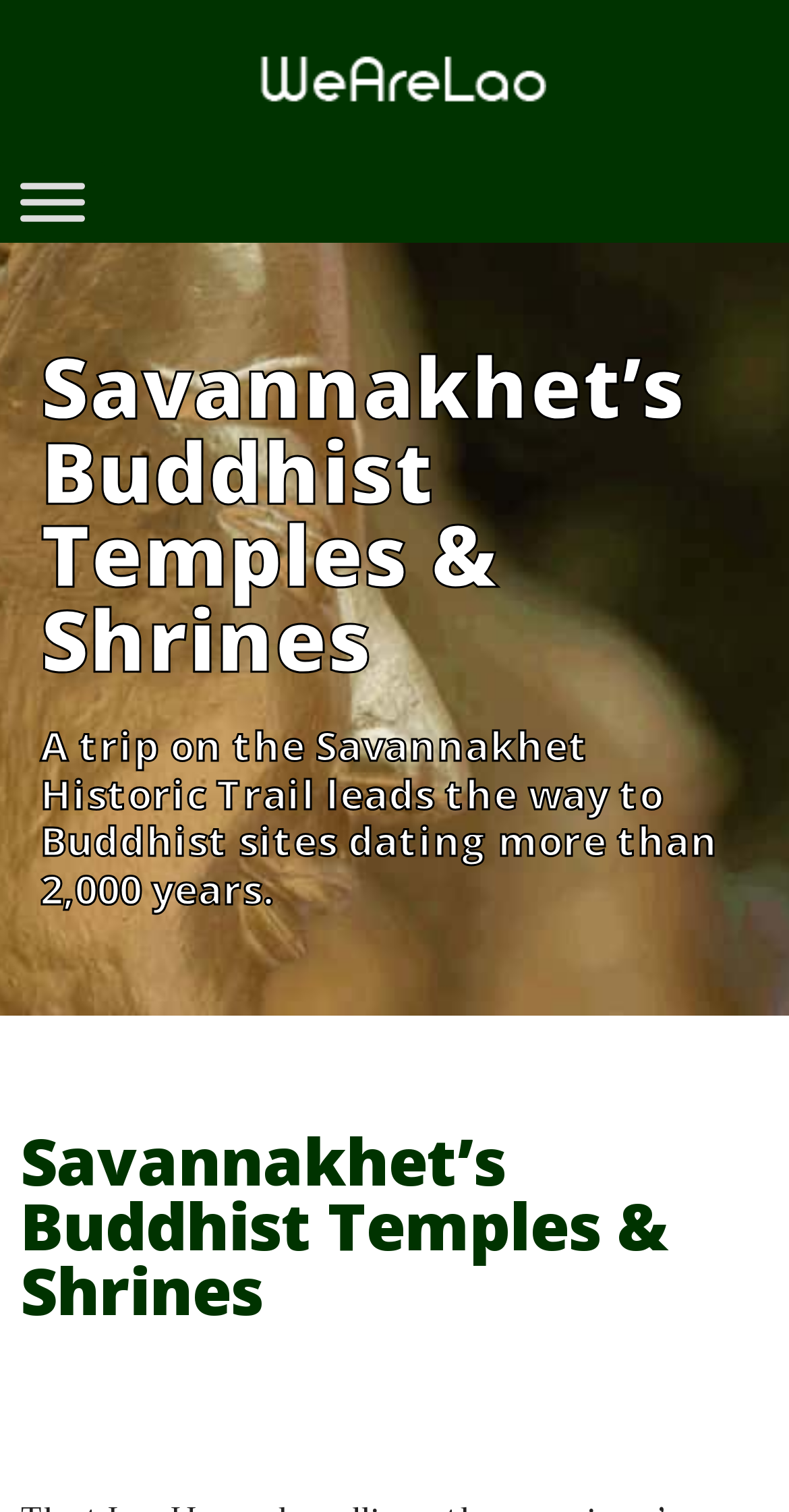What is the purpose of the button on the webpage?
Carefully analyze the image and provide a thorough answer to the question.

I found a button element with the text 'Toggle Menu' and inferred that its purpose is to toggle the menu on and off.